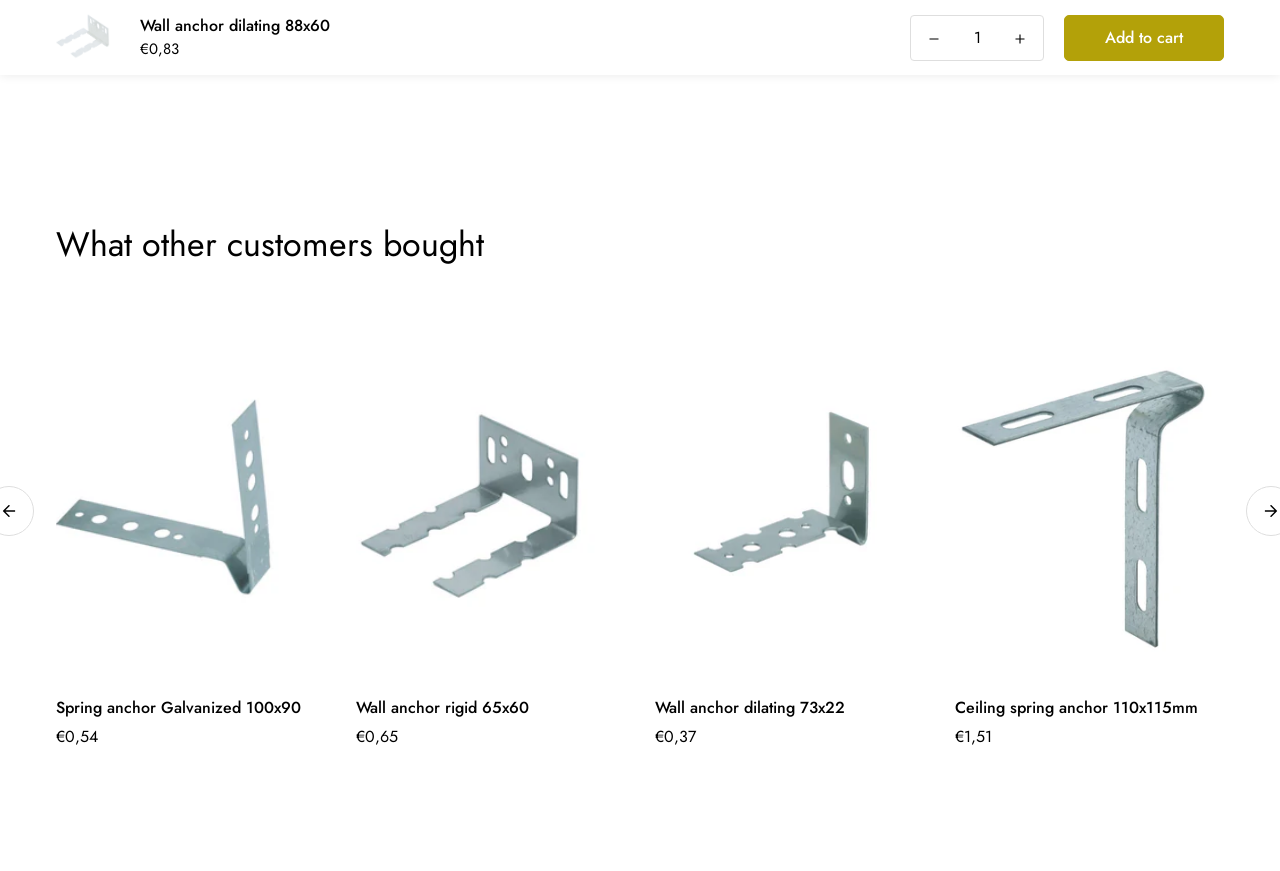Analyze the image and give a detailed response to the question:
What is the price of Wall anchor dilating 88x60?

I found the price of Wall anchor dilating 88x60 by looking at the StaticText element with the text '€0,83' which is located near the heading 'Wall anchor dilating 88x60'.